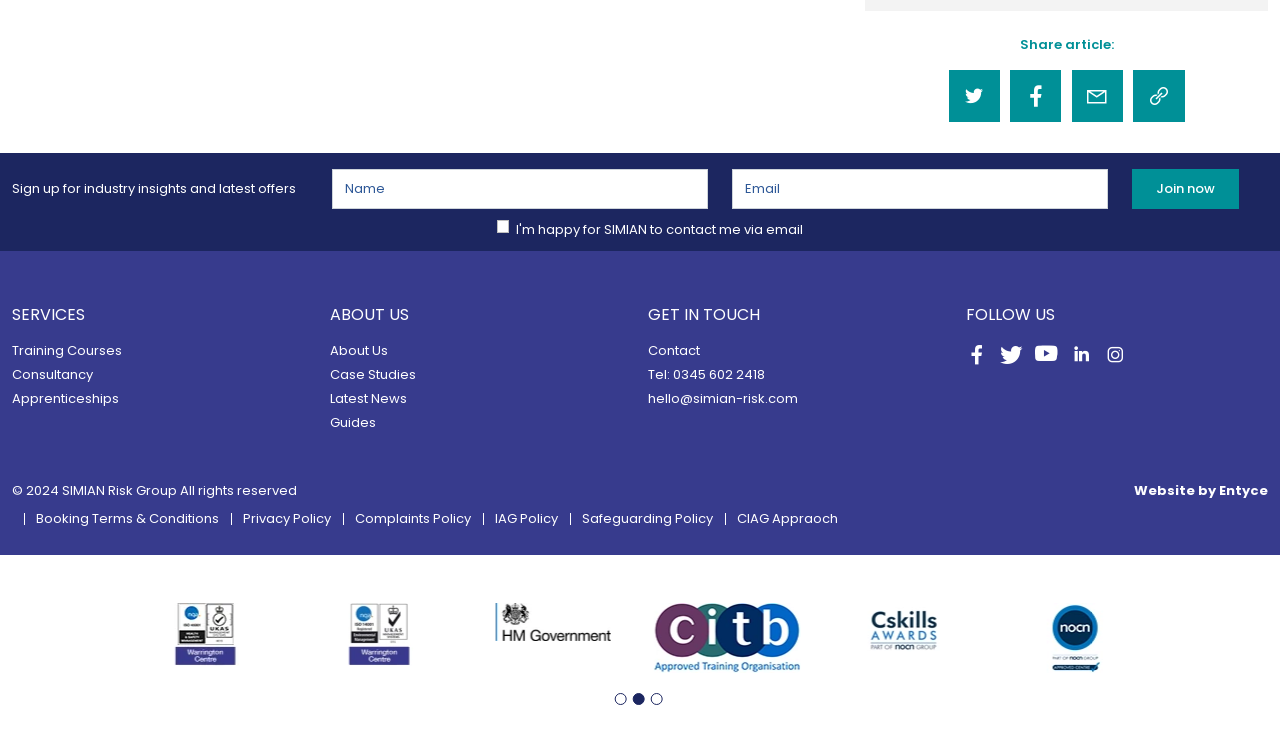Determine the bounding box coordinates in the format (top-left x, top-left y, bottom-right x, bottom-right y). Ensure all values are floating point numbers between 0 and 1. Identify the bounding box of the UI element described by: WHY US

None